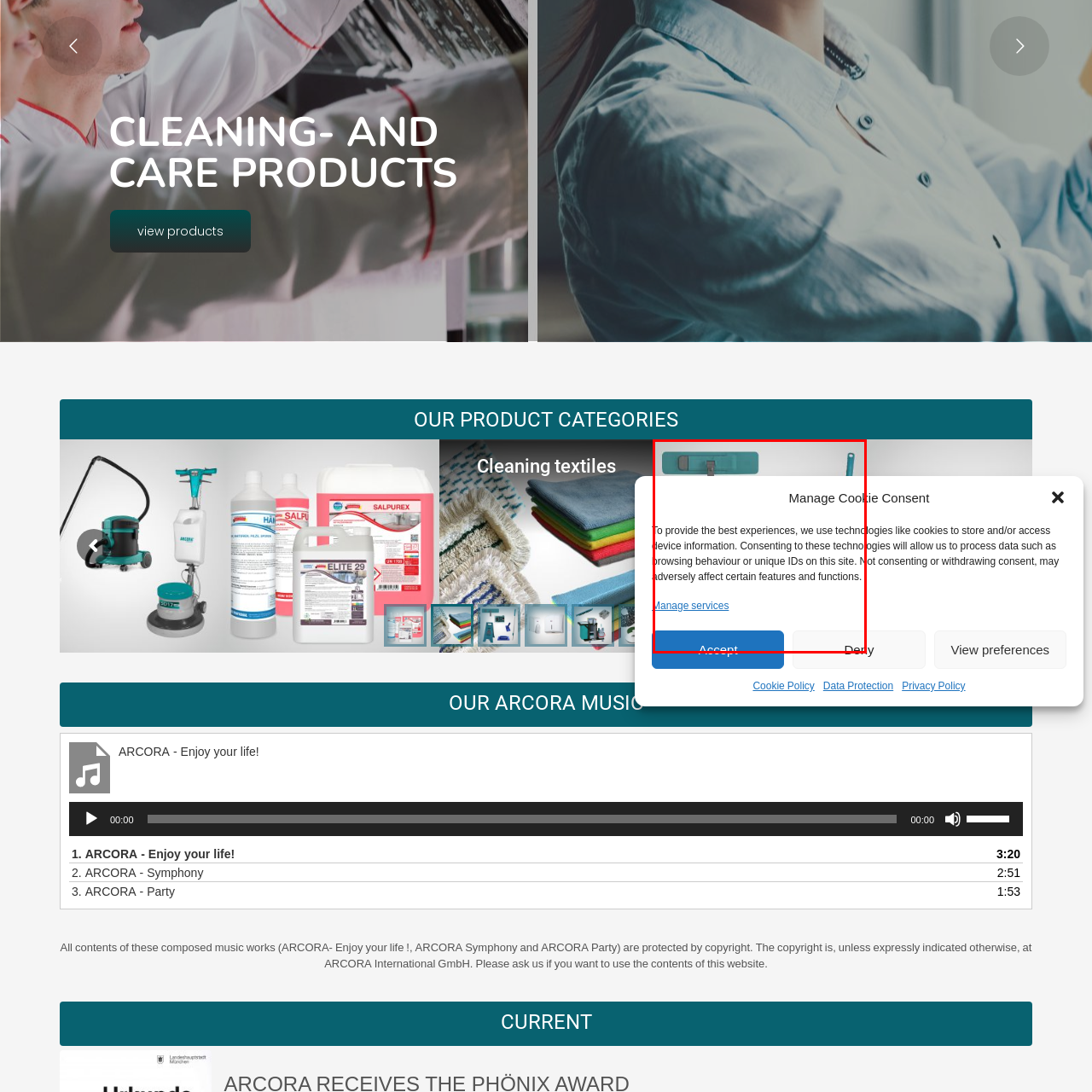Analyze the image encased in the red boundary, What is the purpose of consenting to cookies?
 Respond using a single word or phrase.

Enhance user experience